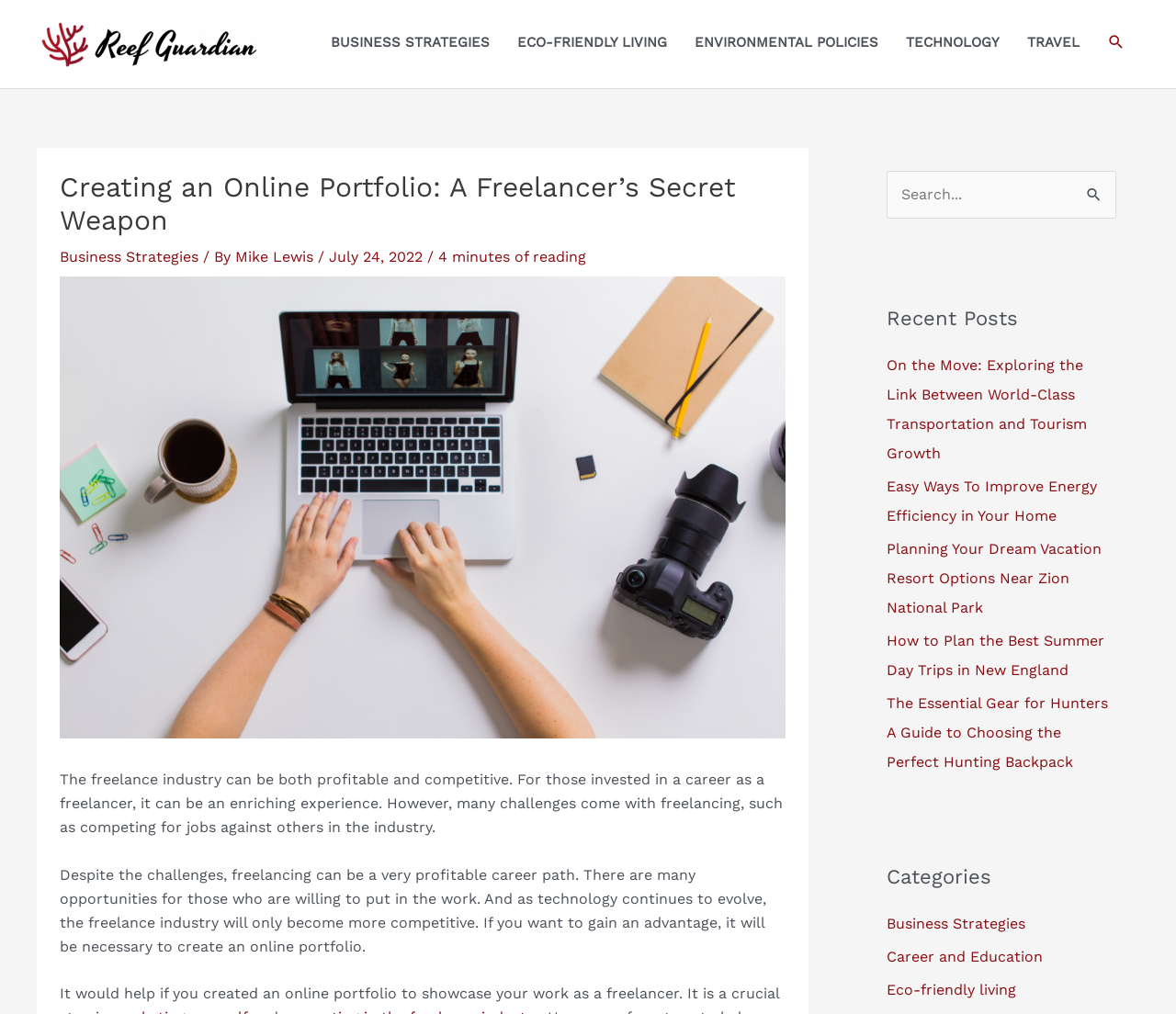Please predict the bounding box coordinates (top-left x, top-left y, bottom-right x, bottom-right y) for the UI element in the screenshot that fits the description: parent_node: Search for: value="Search"

[0.914, 0.168, 0.949, 0.219]